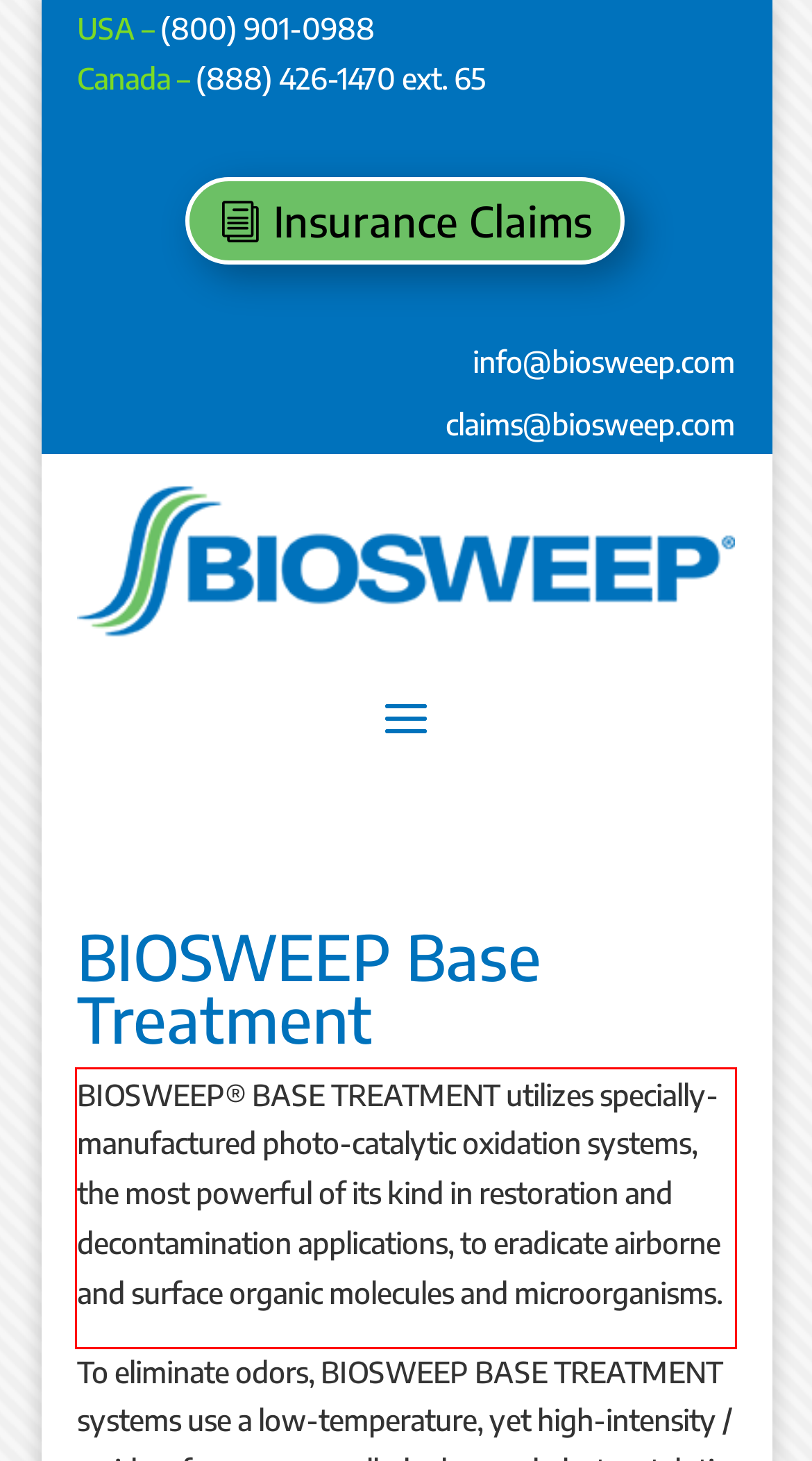You are given a screenshot with a red rectangle. Identify and extract the text within this red bounding box using OCR.

BIOSWEEP® BASE TREATMENT utilizes specially-manufactured photo-catalytic oxidation systems, the most powerful of its kind in restoration and decontamination applications, to eradicate airborne and surface organic molecules and microorganisms.